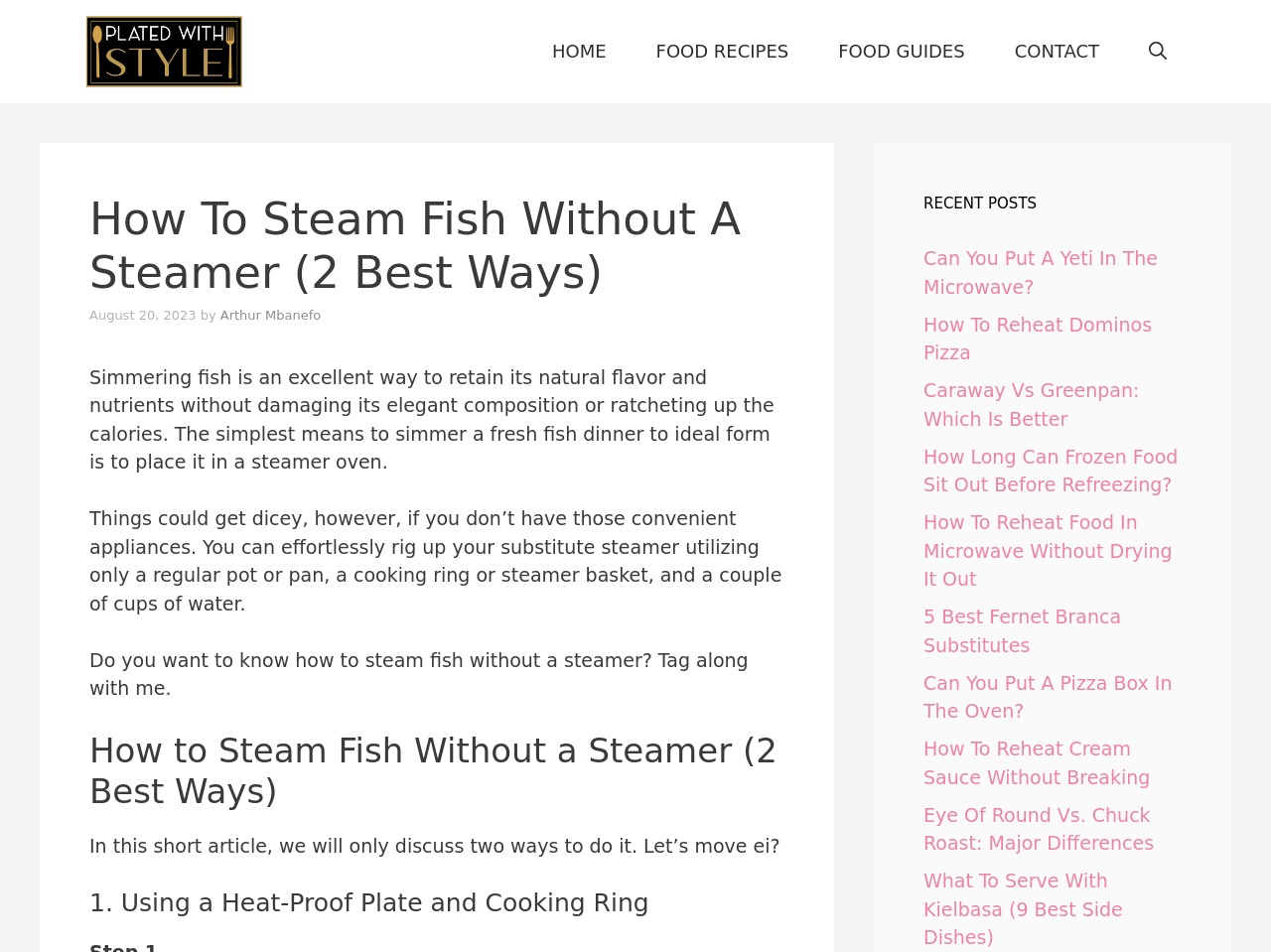Find the bounding box coordinates of the element to click in order to complete this instruction: "Click on the 'HOME' link". The bounding box coordinates must be four float numbers between 0 and 1, denoted as [left, top, right, bottom].

[0.415, 0.023, 0.497, 0.085]